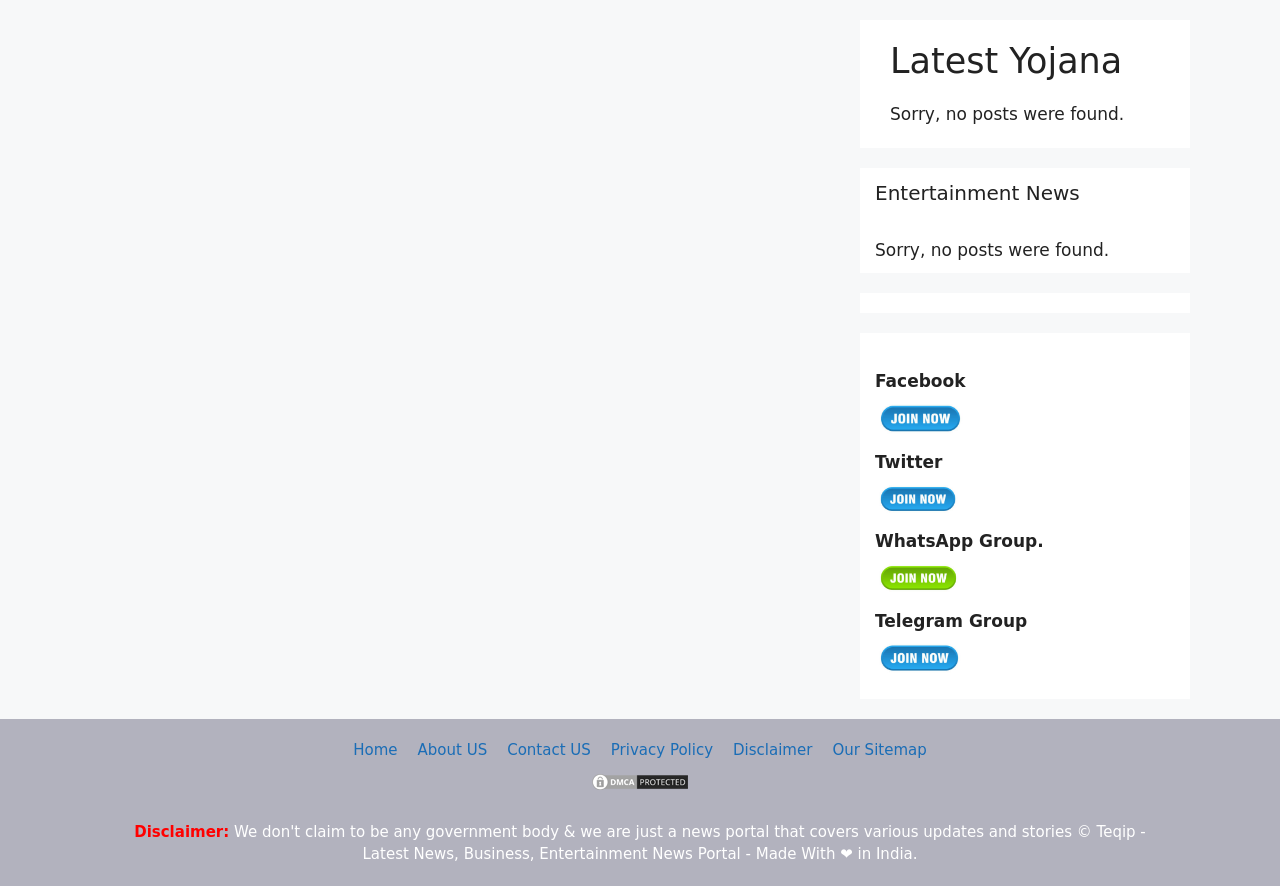Determine the bounding box coordinates of the clickable element to achieve the following action: 'Click on the 'Facebook' link'. Provide the coordinates as four float values between 0 and 1, formatted as [left, top, right, bottom].

[0.684, 0.482, 0.755, 0.504]